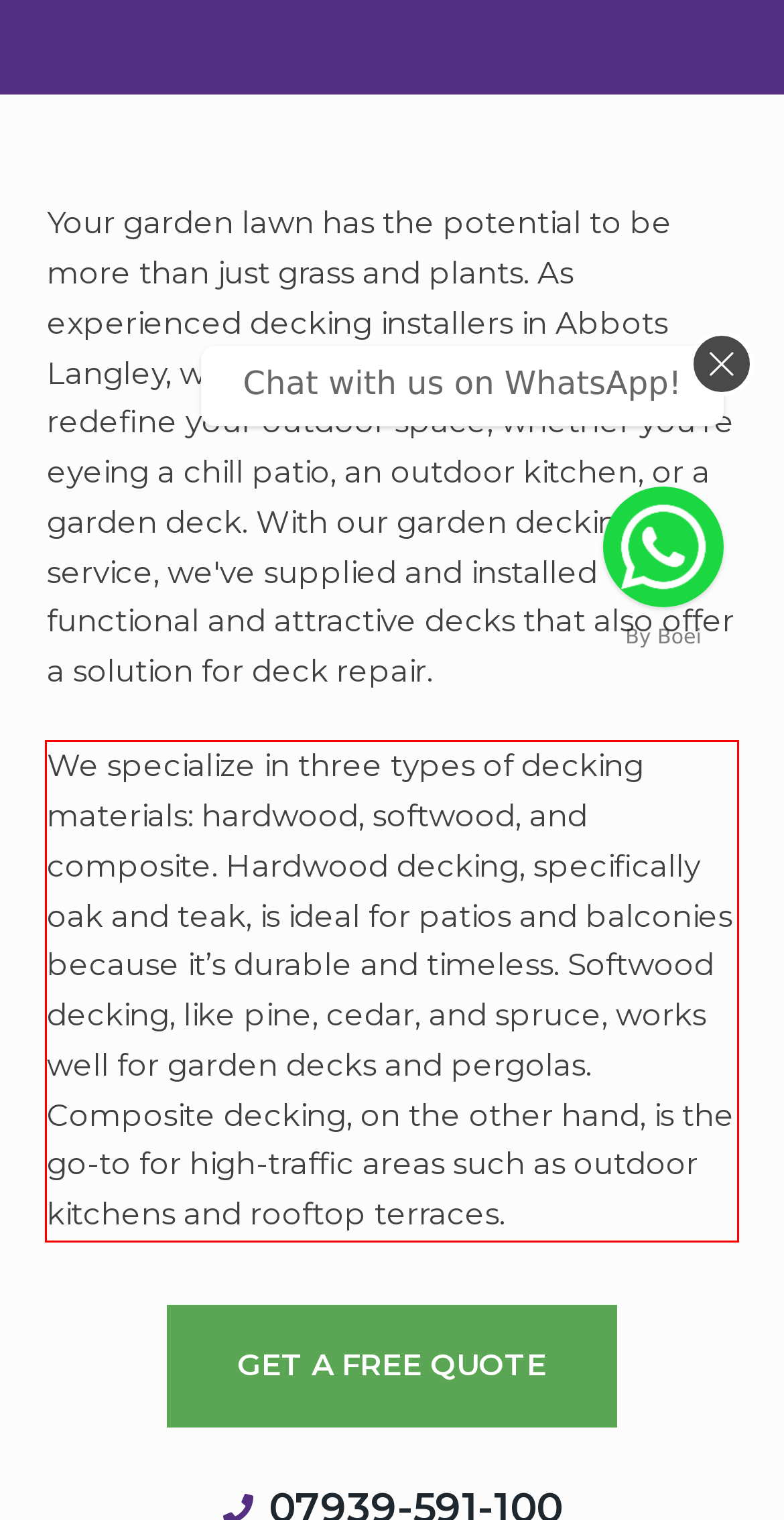Identify the text inside the red bounding box on the provided webpage screenshot by performing OCR.

We specialize in three types of decking materials: hardwood, softwood, and composite. Hardwood decking, specifically oak and teak, is ideal for patios and balconies because it’s durable and timeless. Softwood decking, like pine, cedar, and spruce, works well for garden decks and pergolas. Composite decking, on the other hand, is the go-to for high-traffic areas such as outdoor kitchens and rooftop terraces.